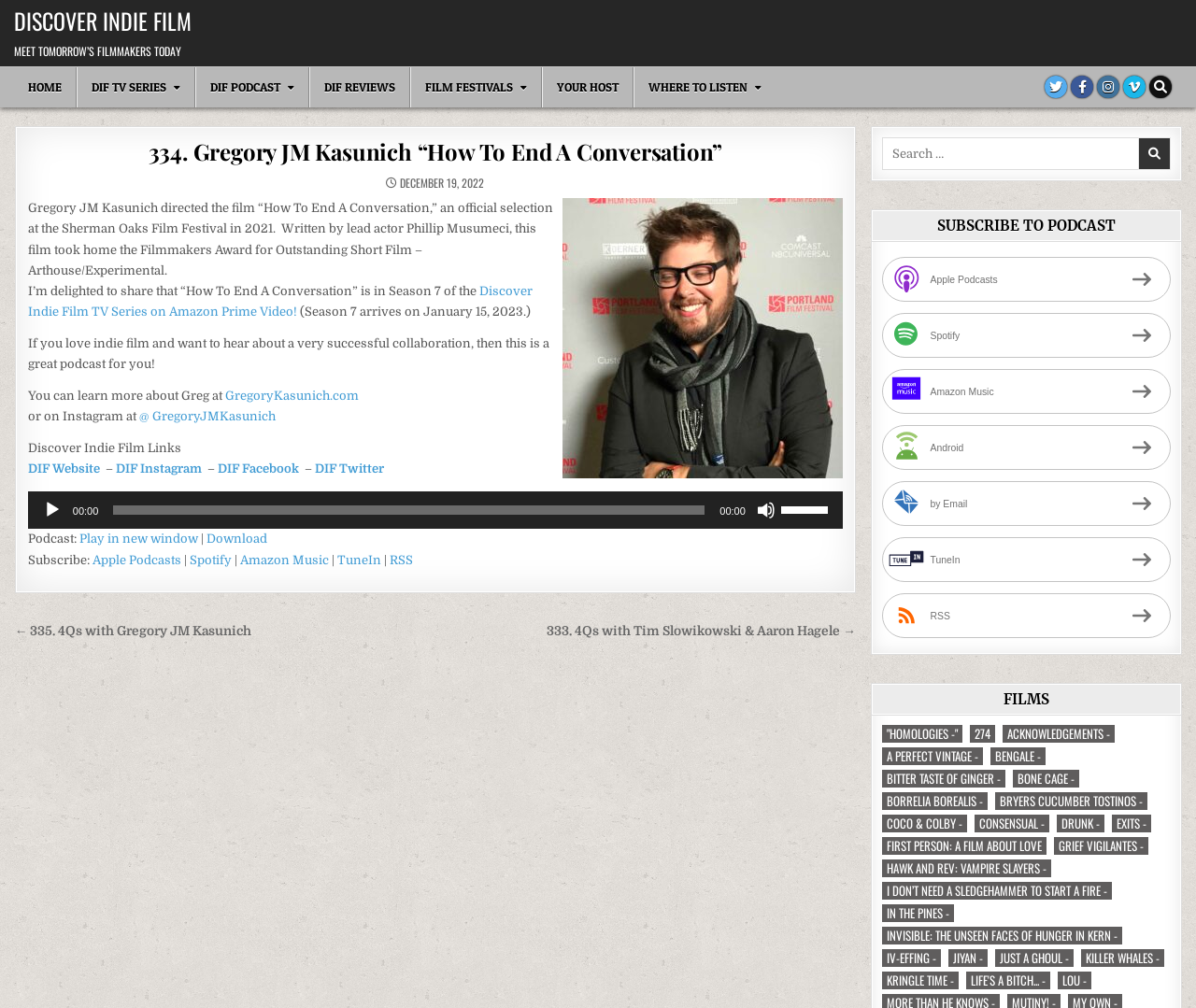Please identify and generate the text content of the webpage's main heading.

334. Gregory JM Kasunich “How To End A Conversation”